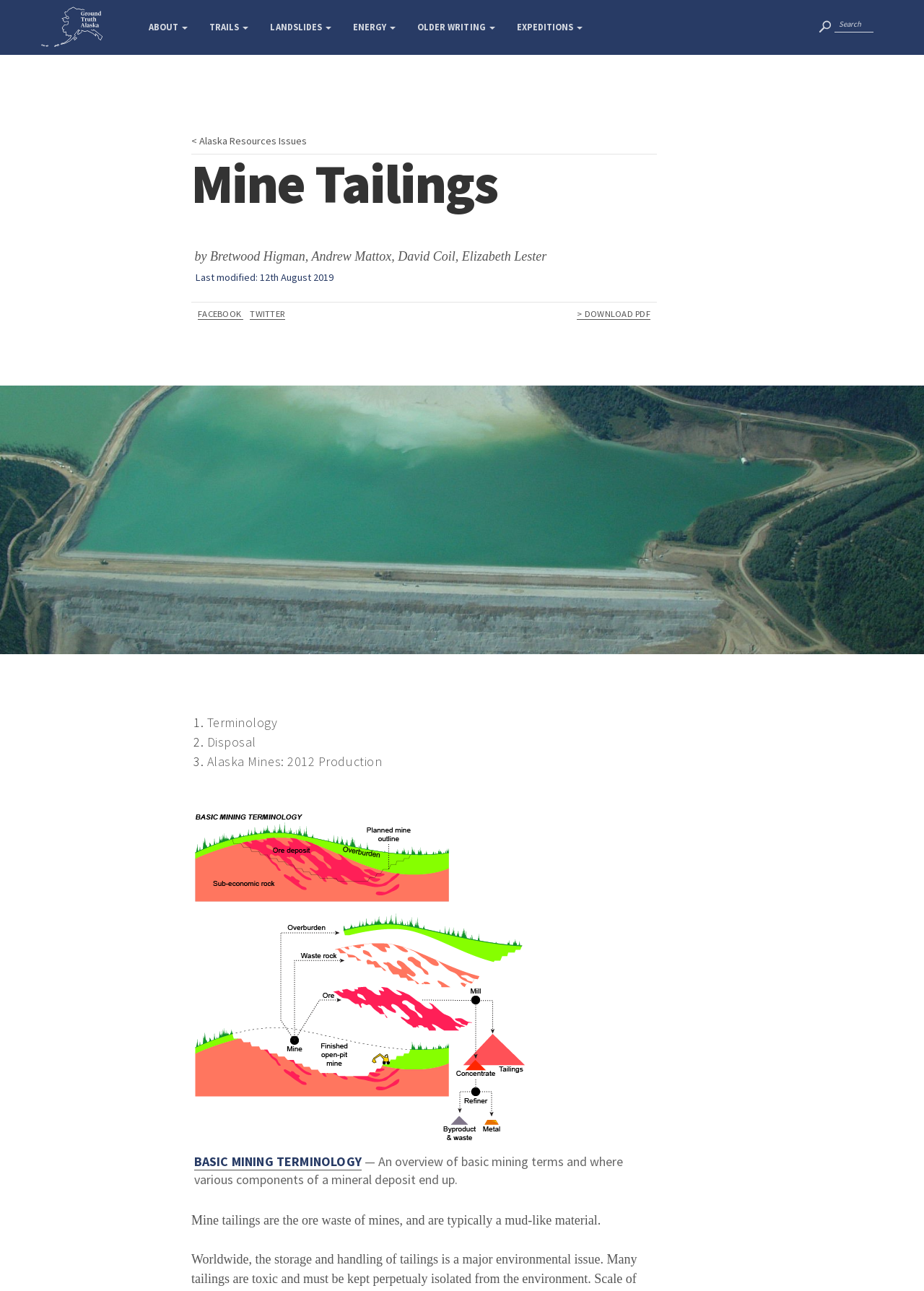Respond to the question with just a single word or phrase: 
What is the topic of the main content?

Mine Tailings